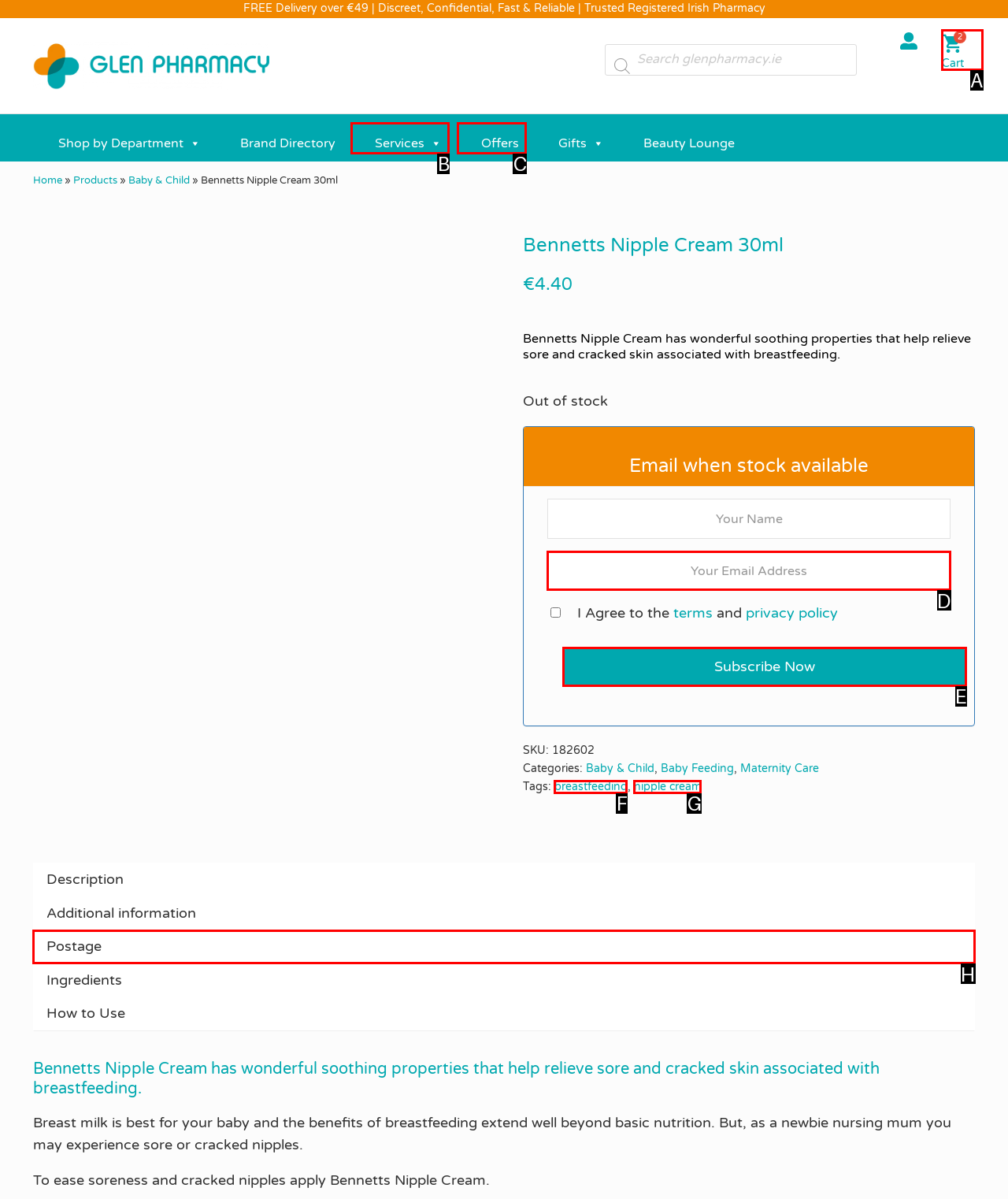Identify the HTML element that matches the description: name="cwgstock_email" placeholder="Your Email Address"
Respond with the letter of the correct option.

D